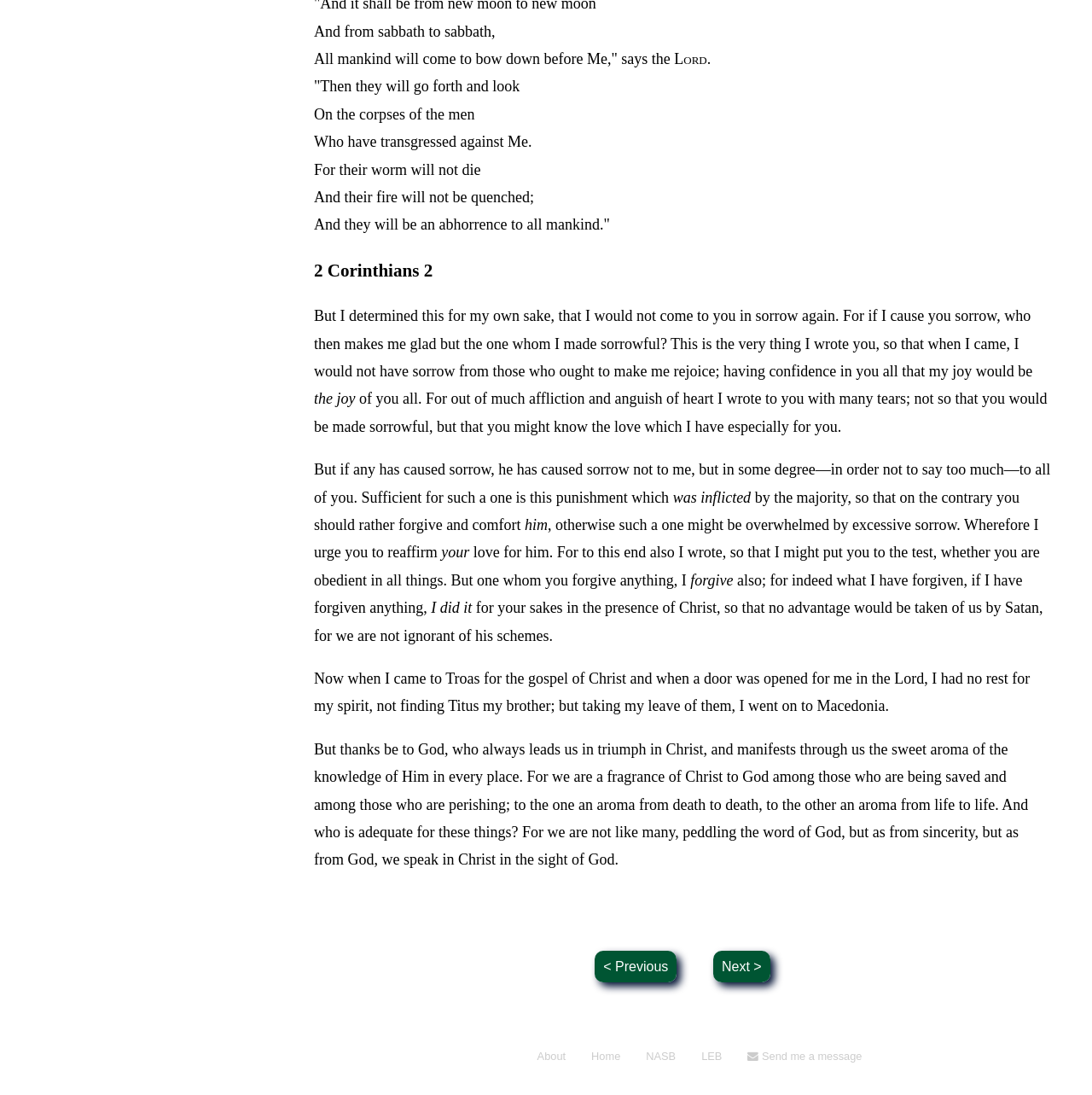Using the webpage screenshot and the element description Send me a message, determine the bounding box coordinates. Specify the coordinates in the format (top-left x, top-left y, bottom-right x, bottom-right y) with values ranging from 0 to 1.

[0.675, 0.954, 0.799, 0.975]